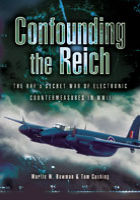What is depicted in the illustration on the book cover?
Look at the image and answer the question with a single word or phrase.

A military aircraft